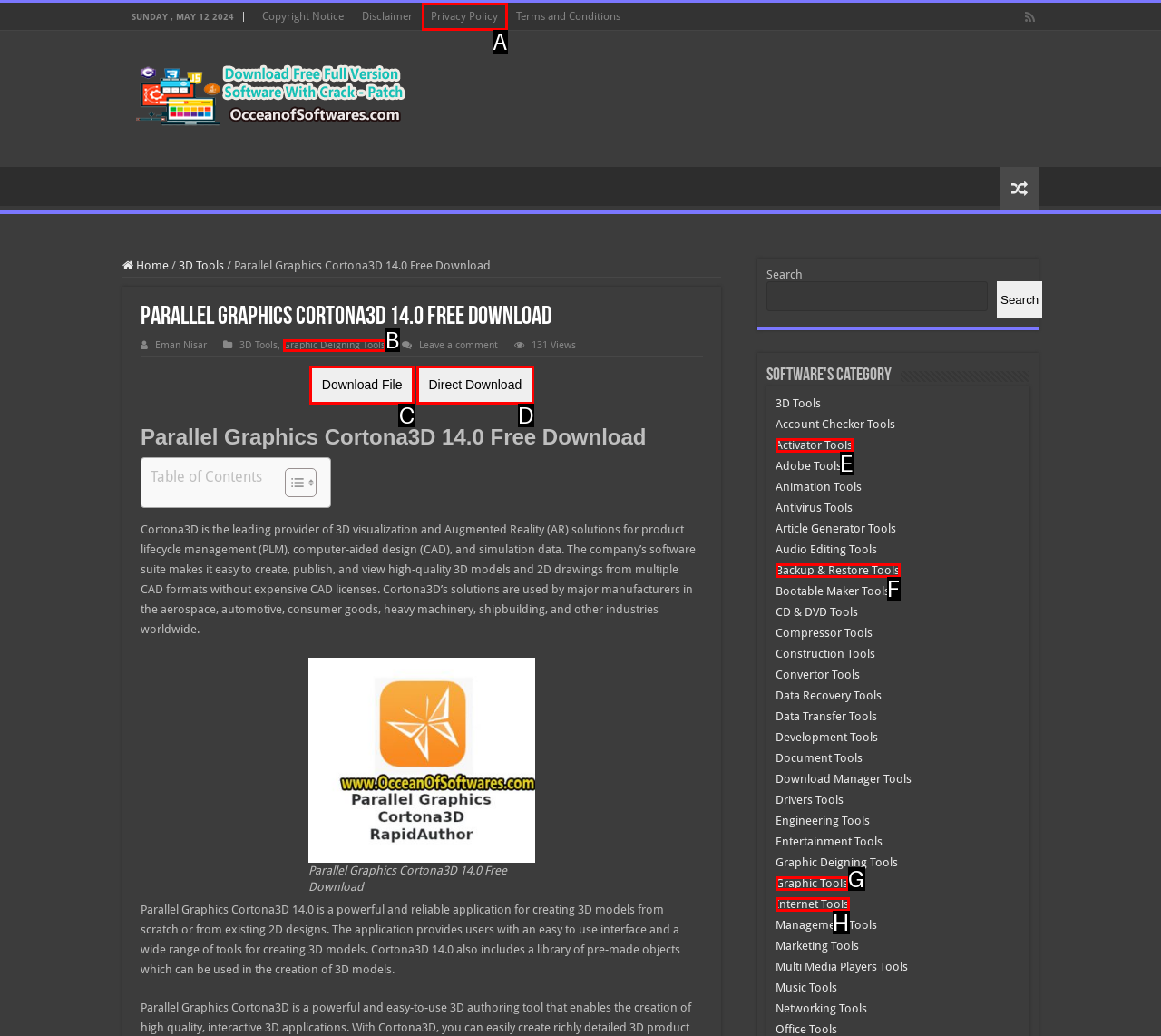Based on the description: Backup & Restore Tools, identify the matching lettered UI element.
Answer by indicating the letter from the choices.

F